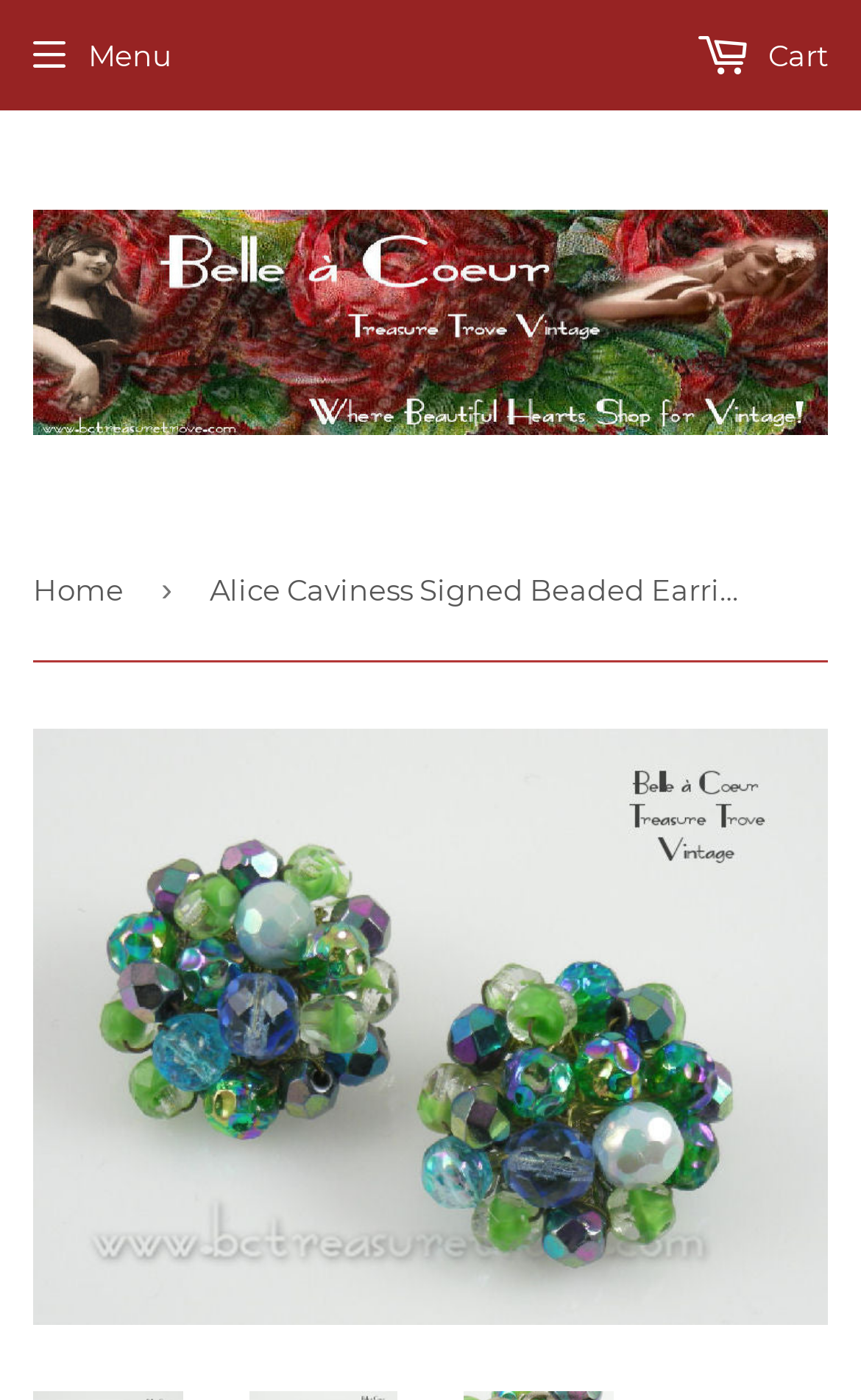Give a one-word or one-phrase response to the question: 
What is the name of the designer or creator of the earrings?

Alice Caviness